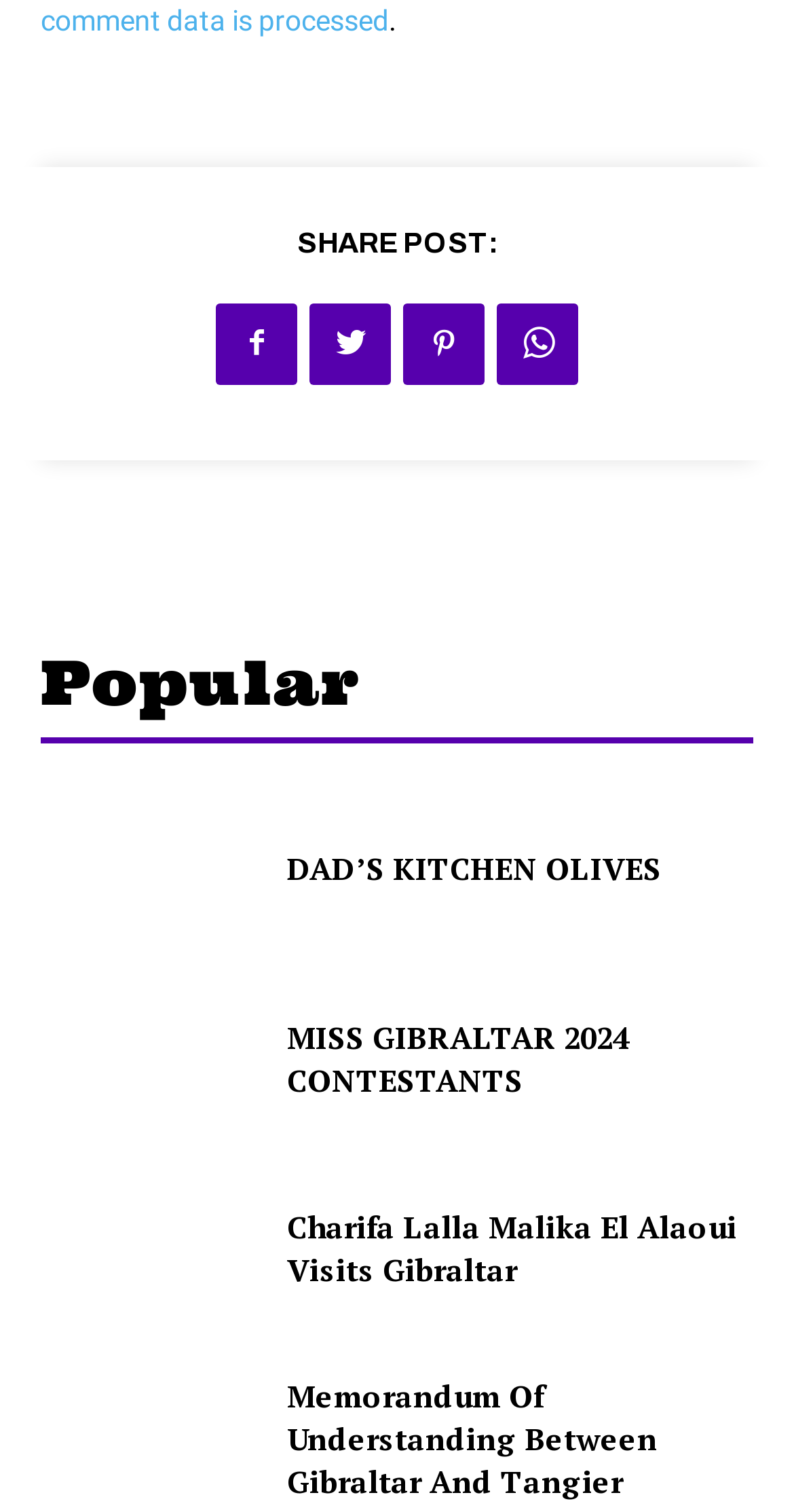Please indicate the bounding box coordinates for the clickable area to complete the following task: "Read Charifa Lalla Malika El Alaoui Visits Gibraltar". The coordinates should be specified as four float numbers between 0 and 1, i.e., [left, top, right, bottom].

[0.051, 0.777, 0.321, 0.876]